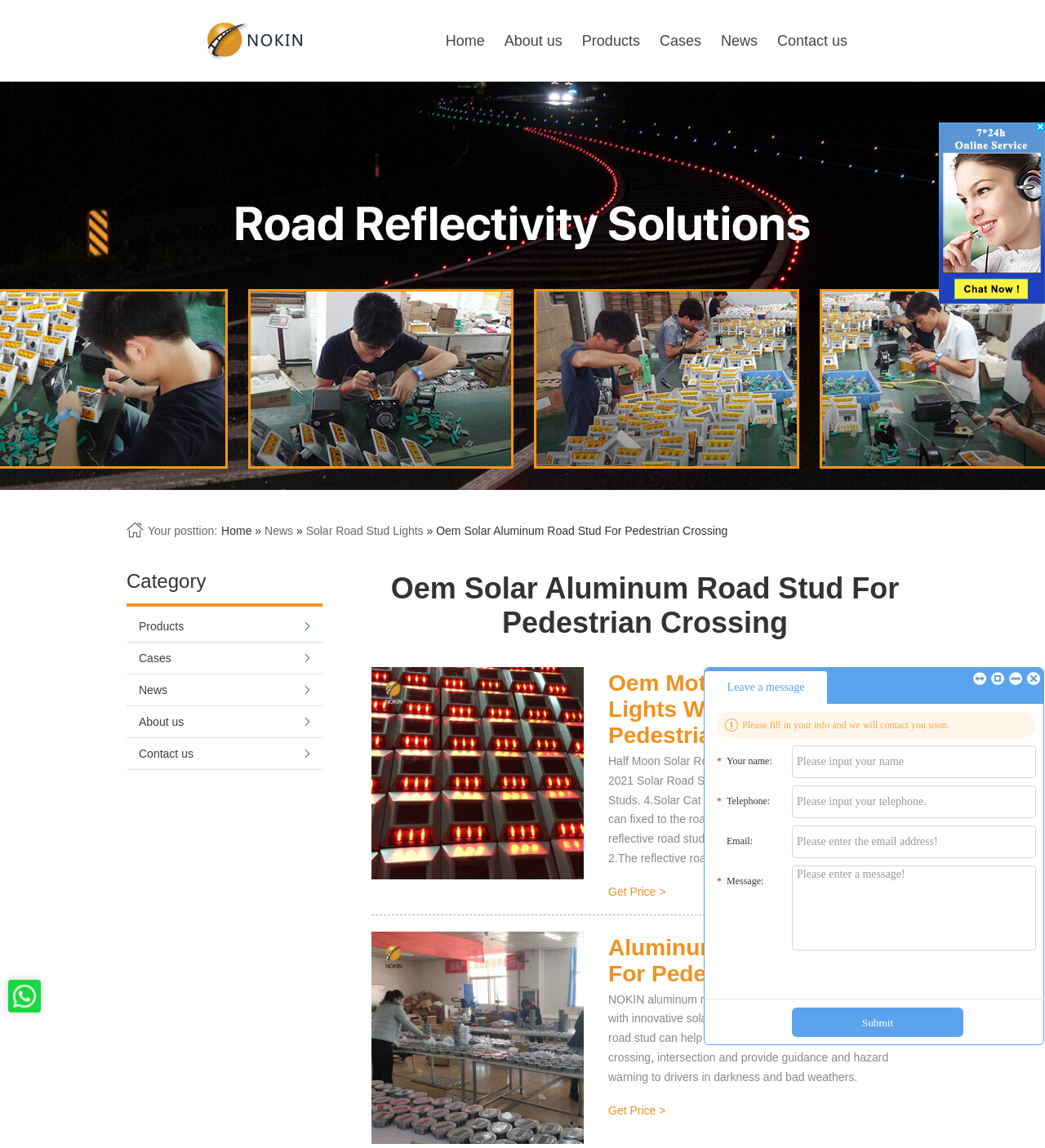Locate the bounding box coordinates of the area that needs to be clicked to fulfill the following instruction: "Read the 'STARGHOSTS' heading". The coordinates should be in the format of four float numbers between 0 and 1, namely [left, top, right, bottom].

None